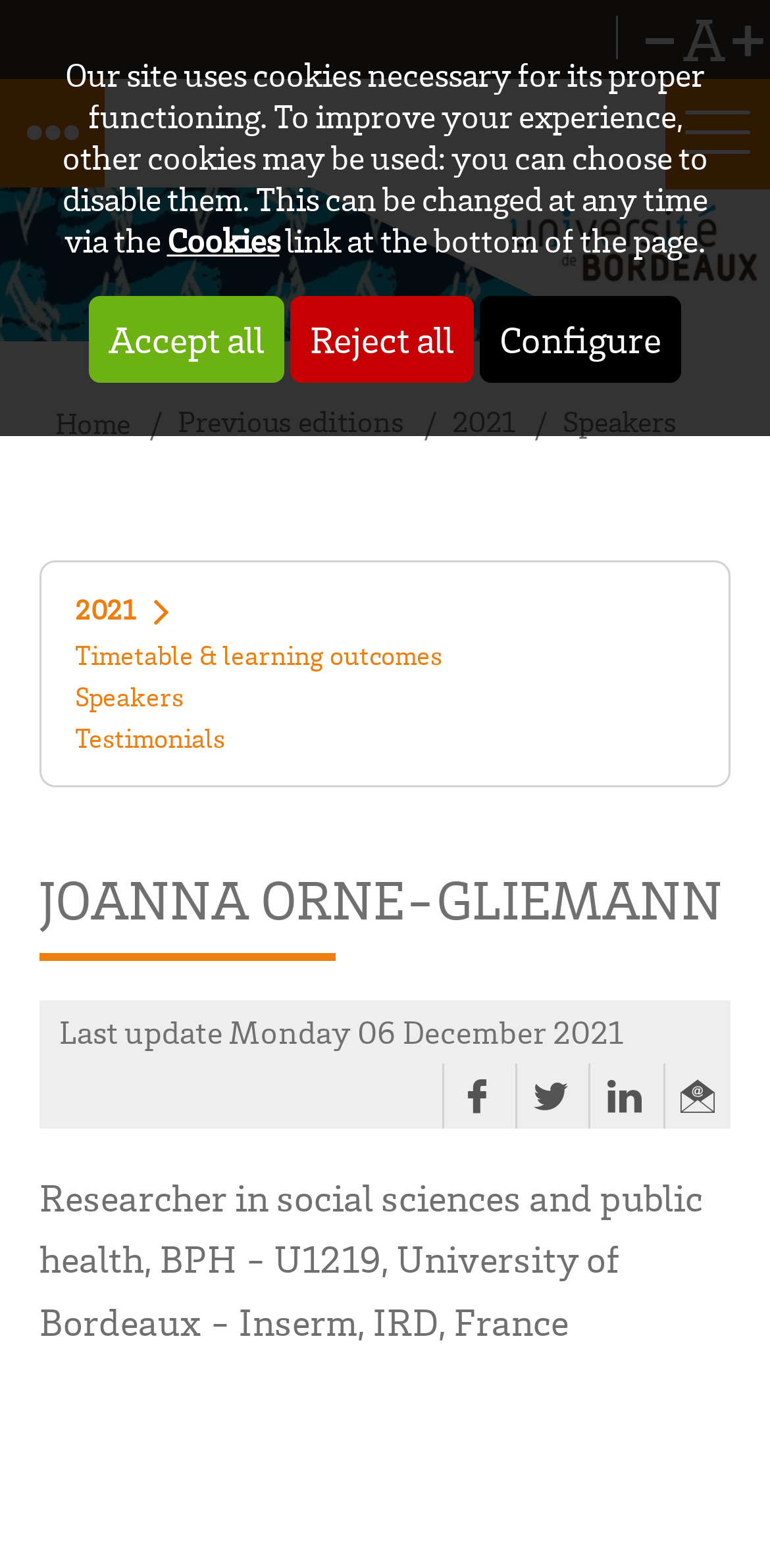Provide a brief response in the form of a single word or phrase:
What is Joanna Orne-Gliemann's profession?

Researcher